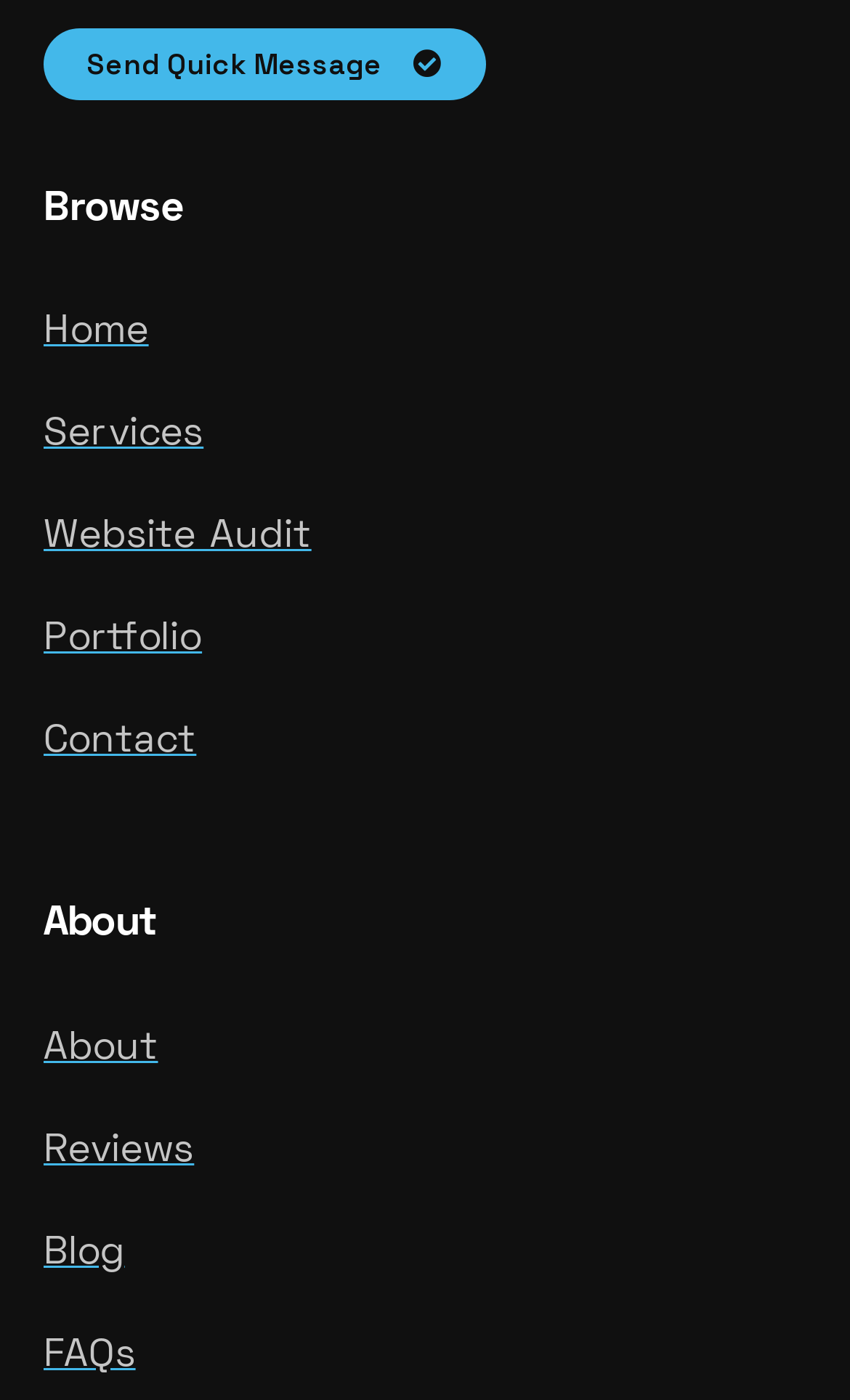What is the second link under the 'About' heading?
Based on the image, provide a one-word or brief-phrase response.

Reviews